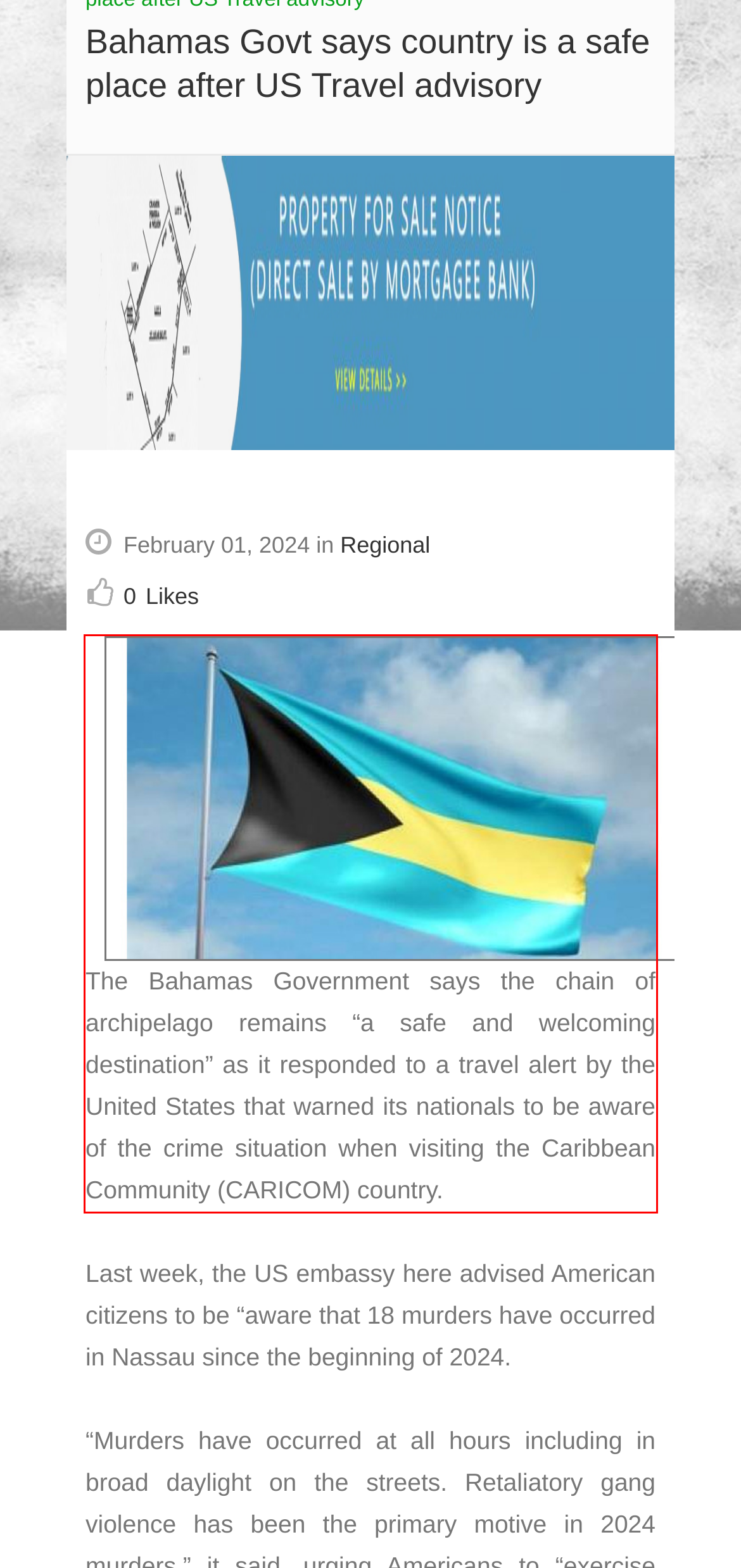Look at the screenshot of the webpage, locate the red rectangle bounding box, and generate the text content that it contains.

The Bahamas Government says the chain of archipelago remains “a safe and welcoming destination” as it responded to a travel alert by the United States that warned its nationals to be aware of the crime situation when visiting the Caribbean Community (CARICOM) country.